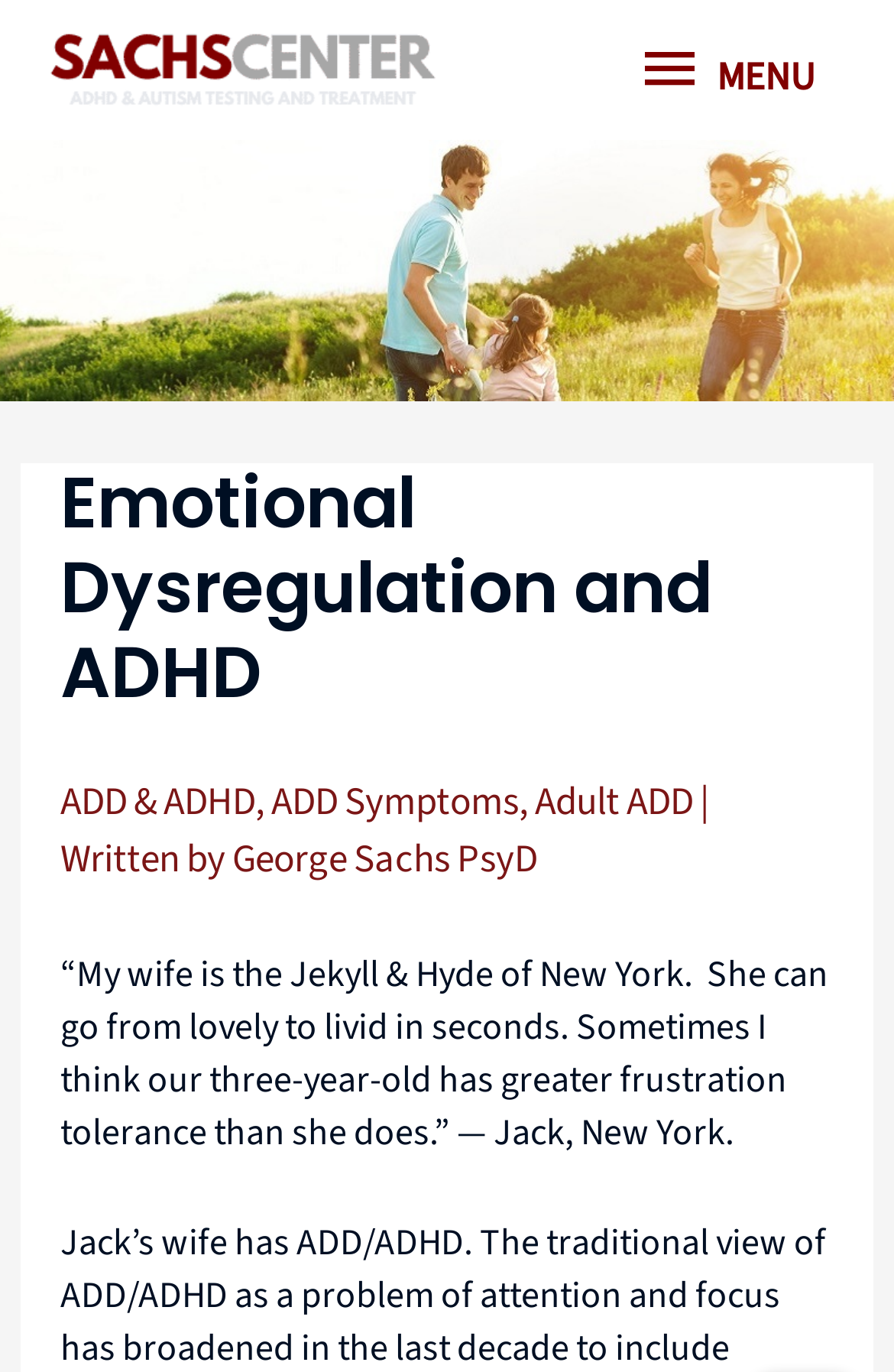Examine the image and give a thorough answer to the following question:
What is the link above the image 'ADHD & Autism Testing in NYC, Miami'?

The link 'ADHD & Autism Testing in NYC, Miami' is located above the image with the same name, suggesting that the link is related to the image and provides more information about ADHD and autism testing in NYC and Miami.